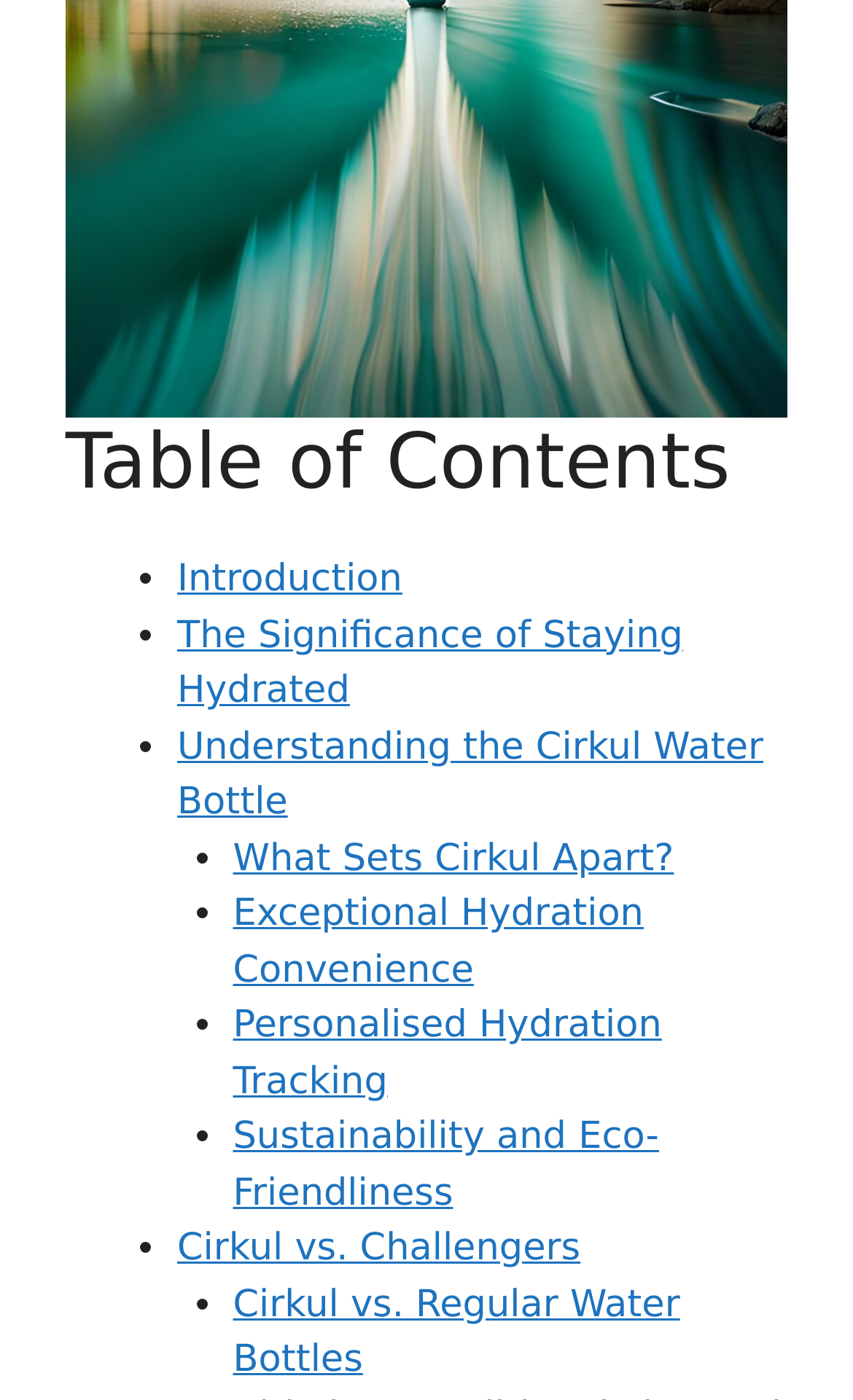Please specify the bounding box coordinates for the clickable region that will help you carry out the instruction: "View The Significance of Staying Hydrated".

[0.208, 0.439, 0.801, 0.51]